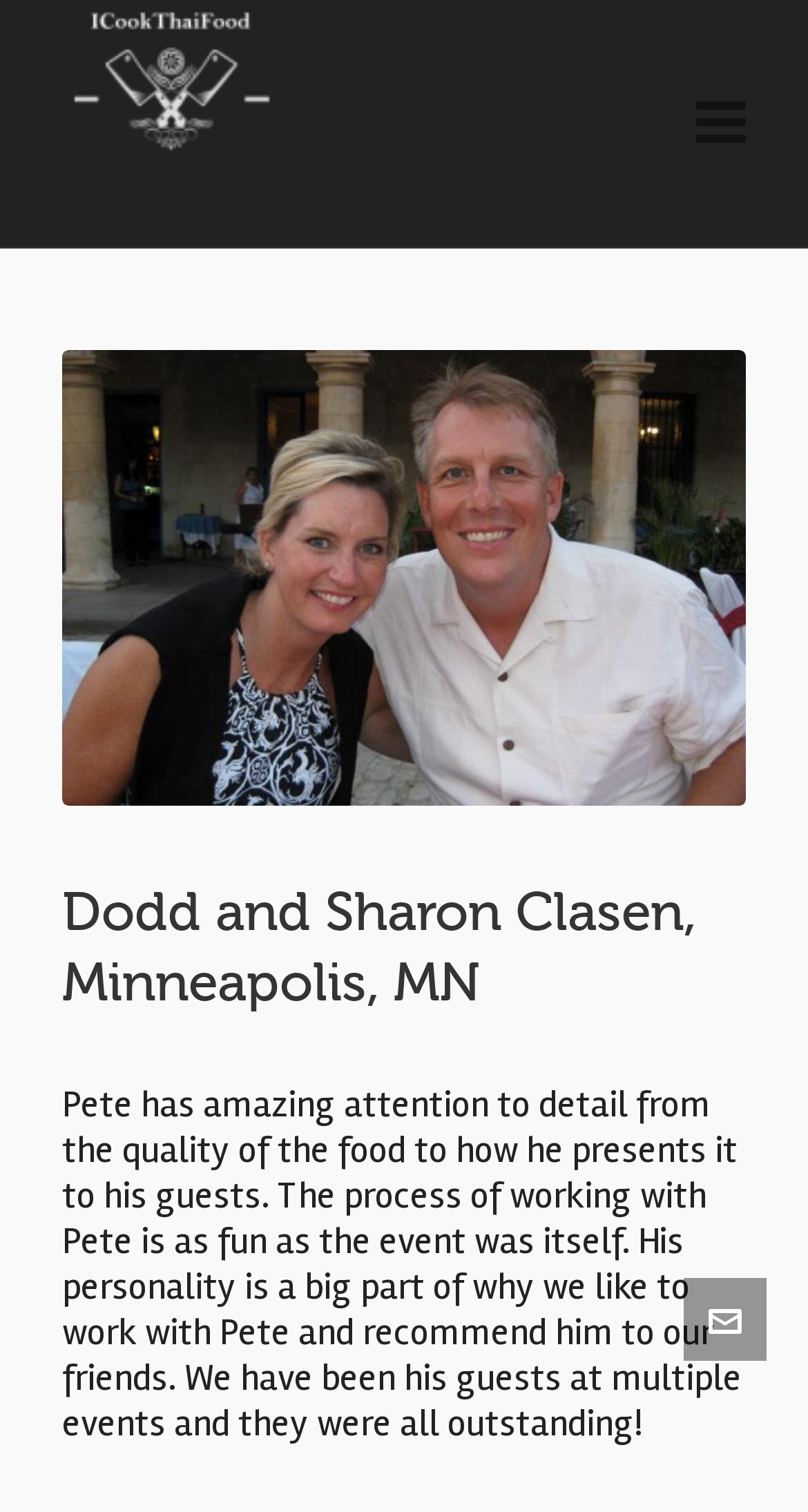What type of content is presented in the article section?
Could you please answer the question thoroughly and with as much detail as possible?

The article section contains a StaticText element that describes Pete's services and personality. The language used is very personal and descriptive, suggesting that it is a testimonial about Pete's services. Therefore, I can conclude that the article section presents a testimonial.